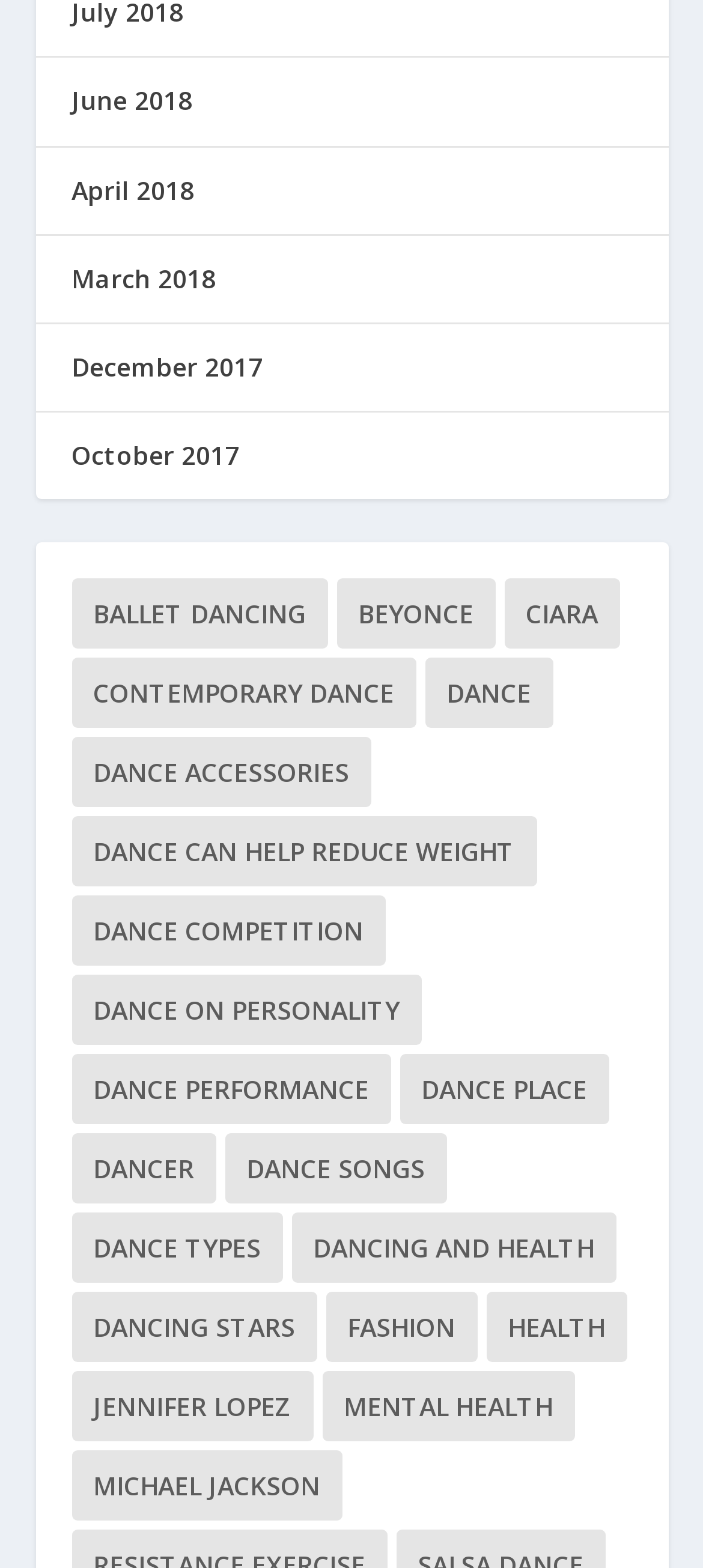What is the name of the celebrity associated with the link 'dancing stars'?
Use the information from the screenshot to give a comprehensive response to the question.

I searched for the link 'dancing stars' and did not find any specific celebrity associated with it, only a category with 8 items.